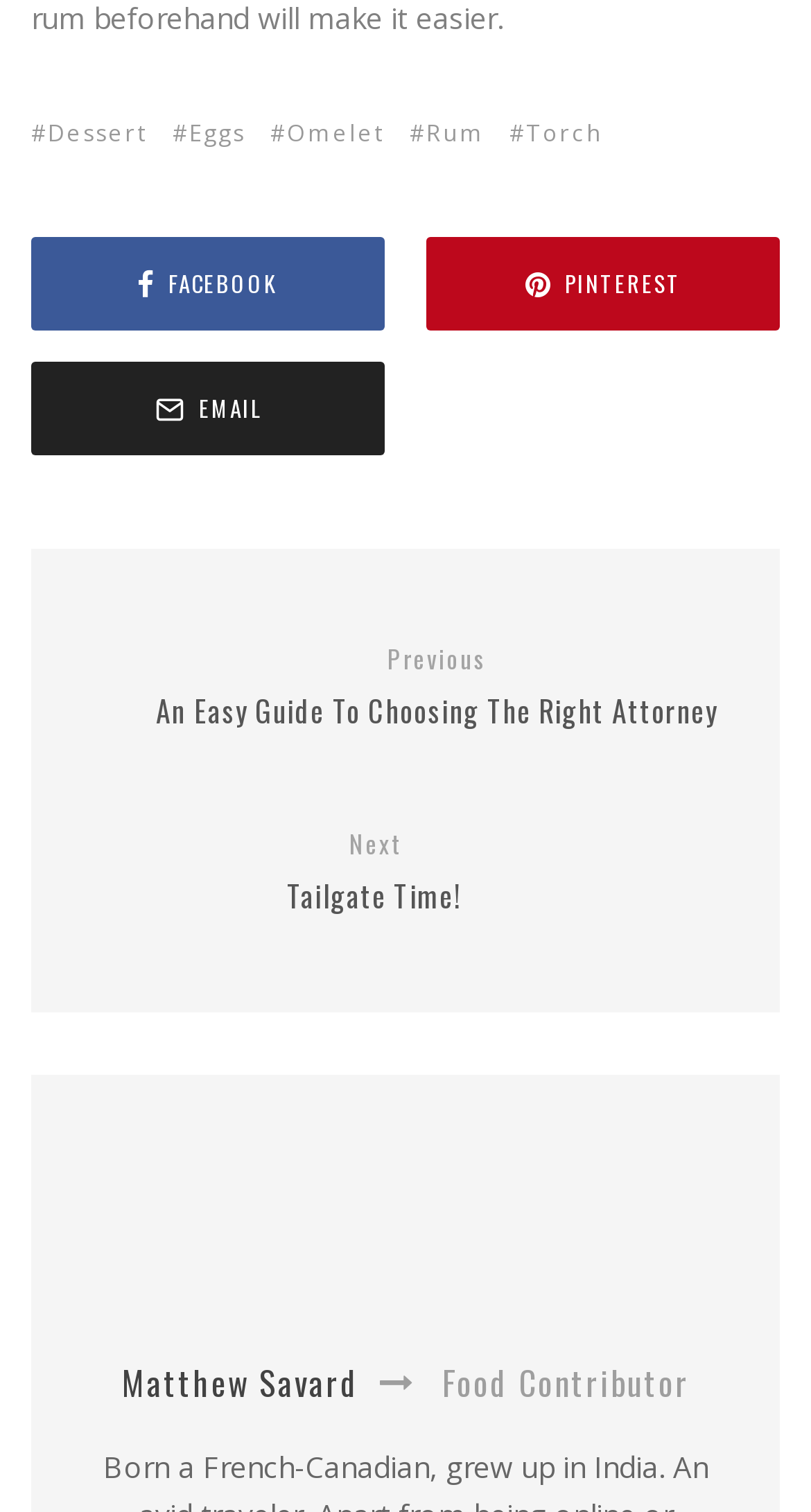Indicate the bounding box coordinates of the clickable region to achieve the following instruction: "Check out Matthew Savard's profile."

[0.15, 0.898, 0.442, 0.931]